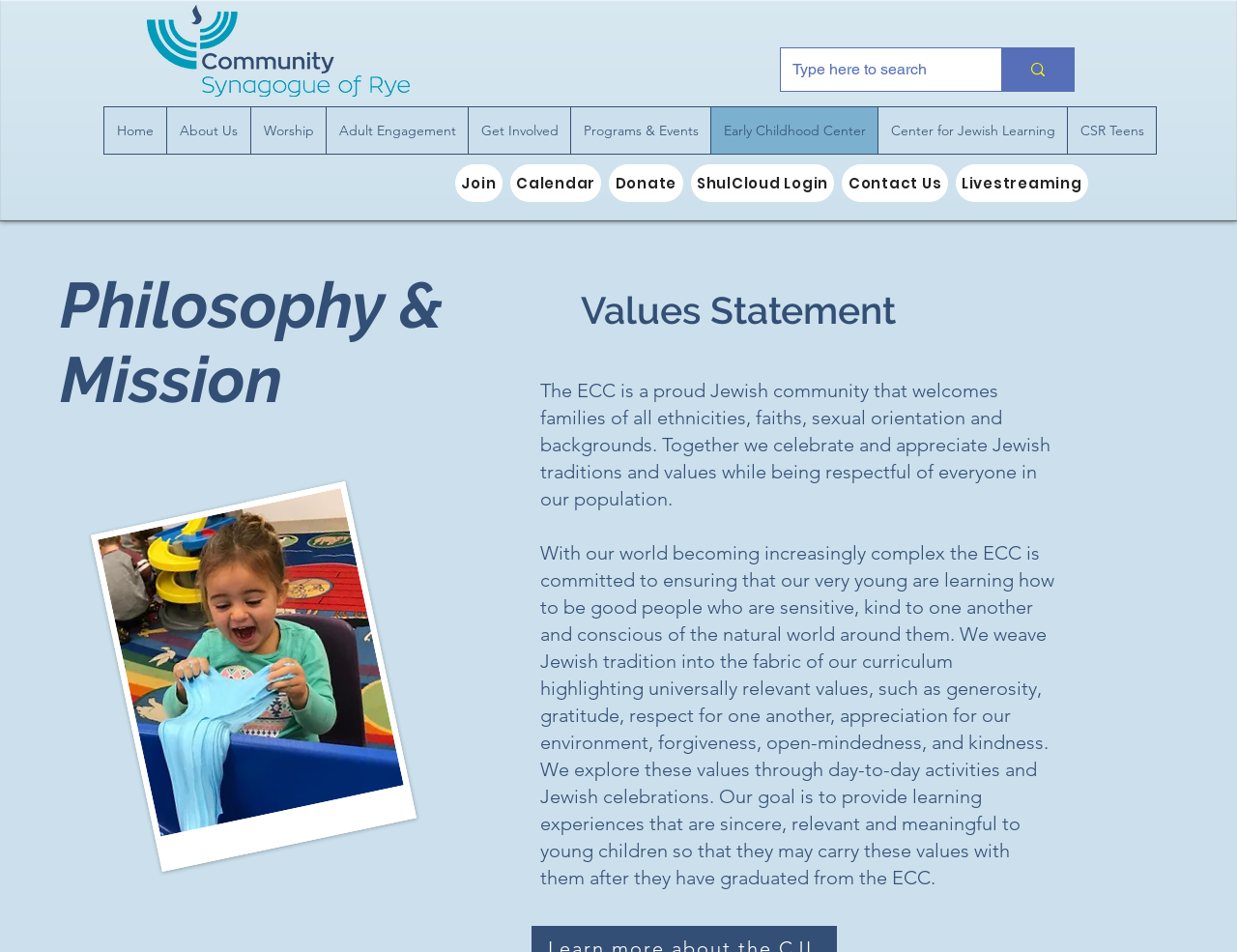Can you show the bounding box coordinates of the region to click on to complete the task described in the instruction: "Click the Community Synagogue of Rye logo"?

[0.117, 0.005, 0.332, 0.102]